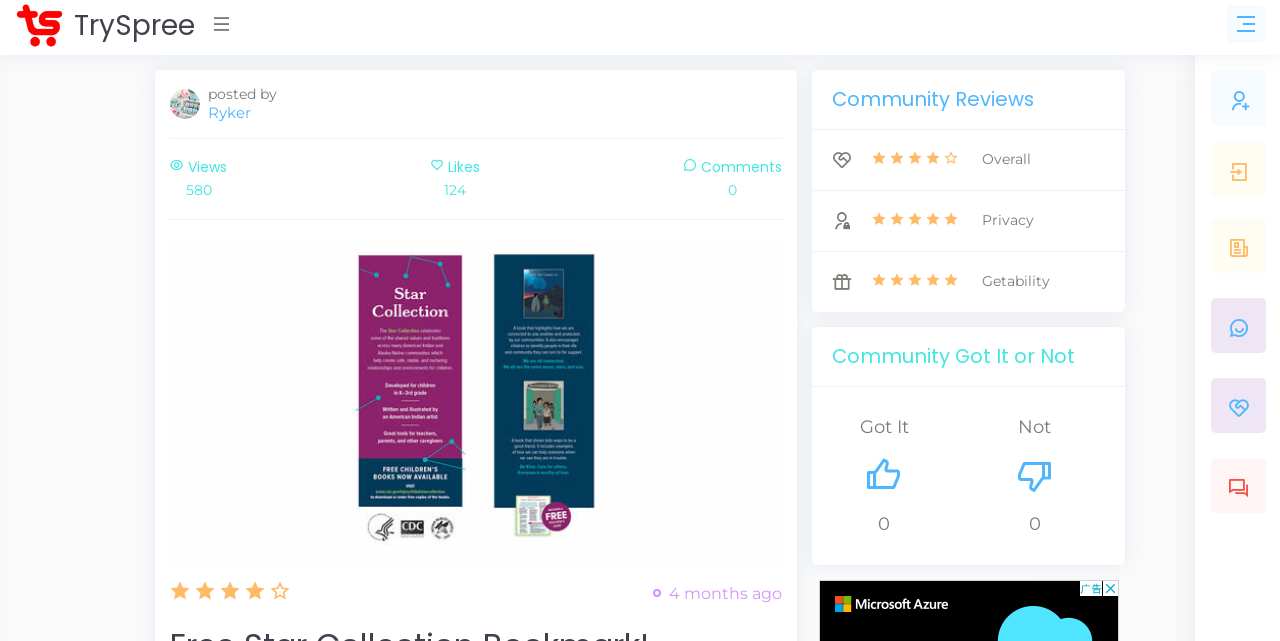Answer this question in one word or a short phrase: What is the name of the bookmark being discussed?

Free Star Collection Bookmark